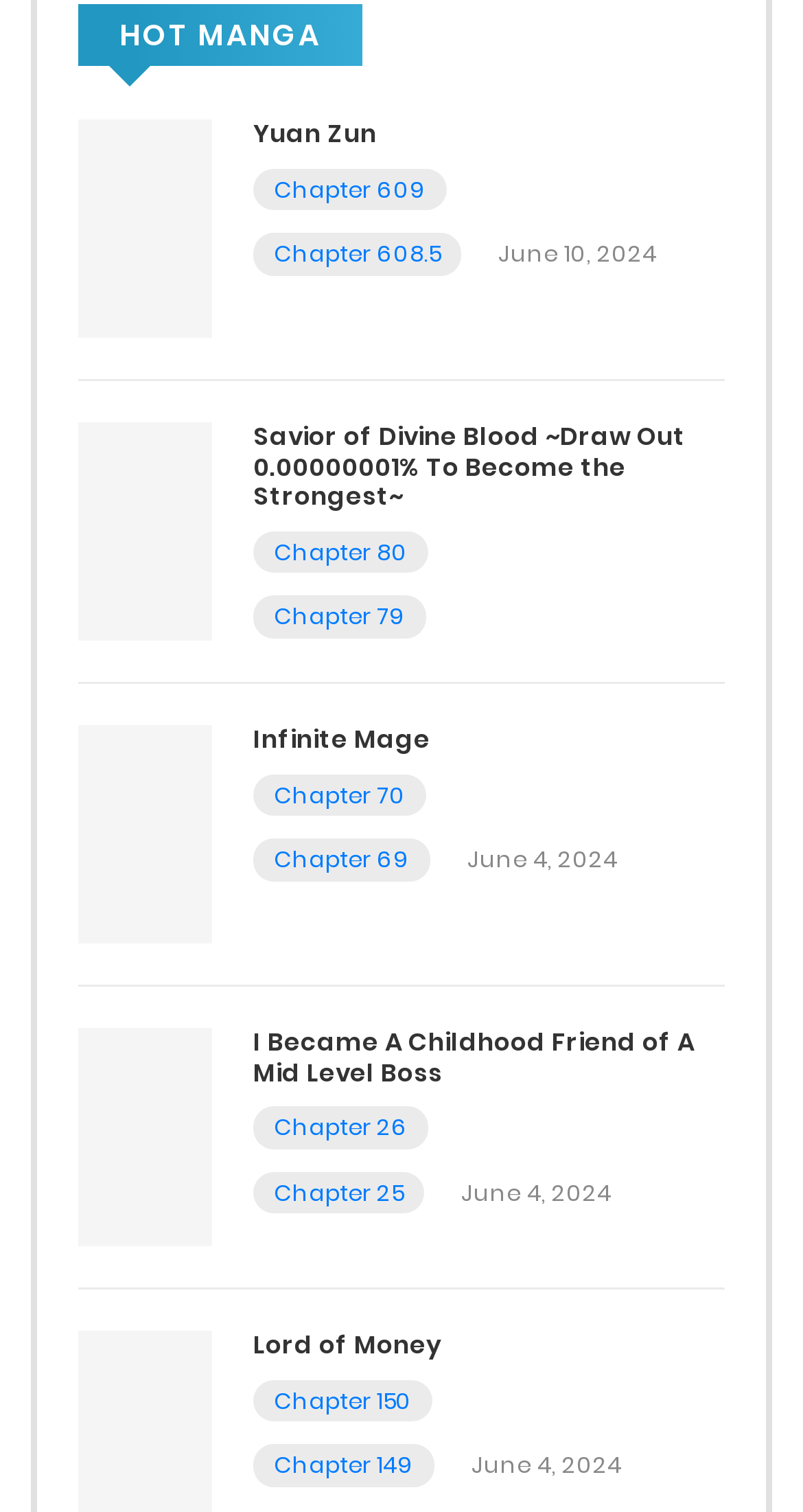Please identify the bounding box coordinates of the element's region that should be clicked to execute the following instruction: "Click on the 'Yuan Zun' manga". The bounding box coordinates must be four float numbers between 0 and 1, i.e., [left, top, right, bottom].

[0.315, 0.08, 0.903, 0.099]